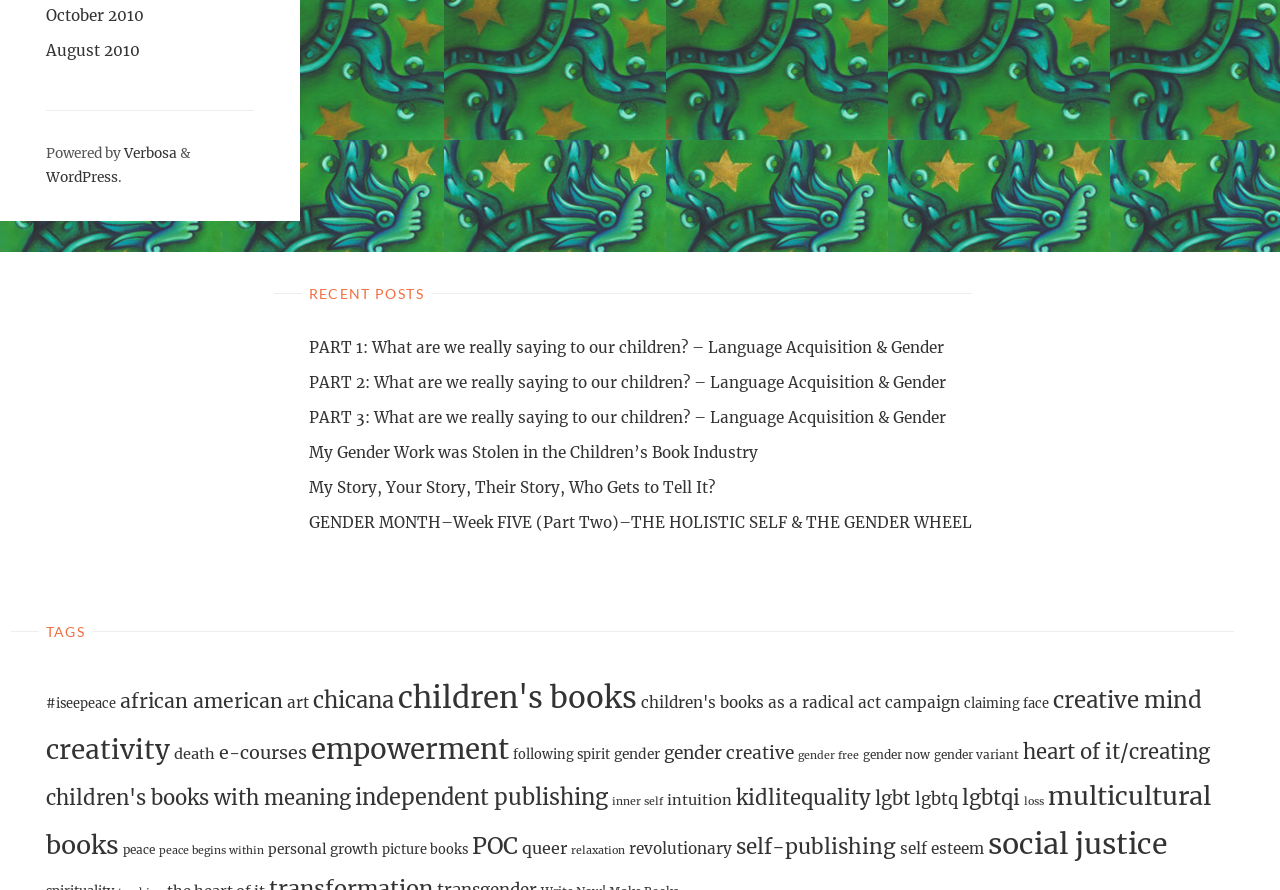What is the topic of the recent posts?
Using the details from the image, give an elaborate explanation to answer the question.

I found the topic of the recent posts by looking at the links under the heading 'RECENT POSTS', which all seem to be related to language acquisition and gender.